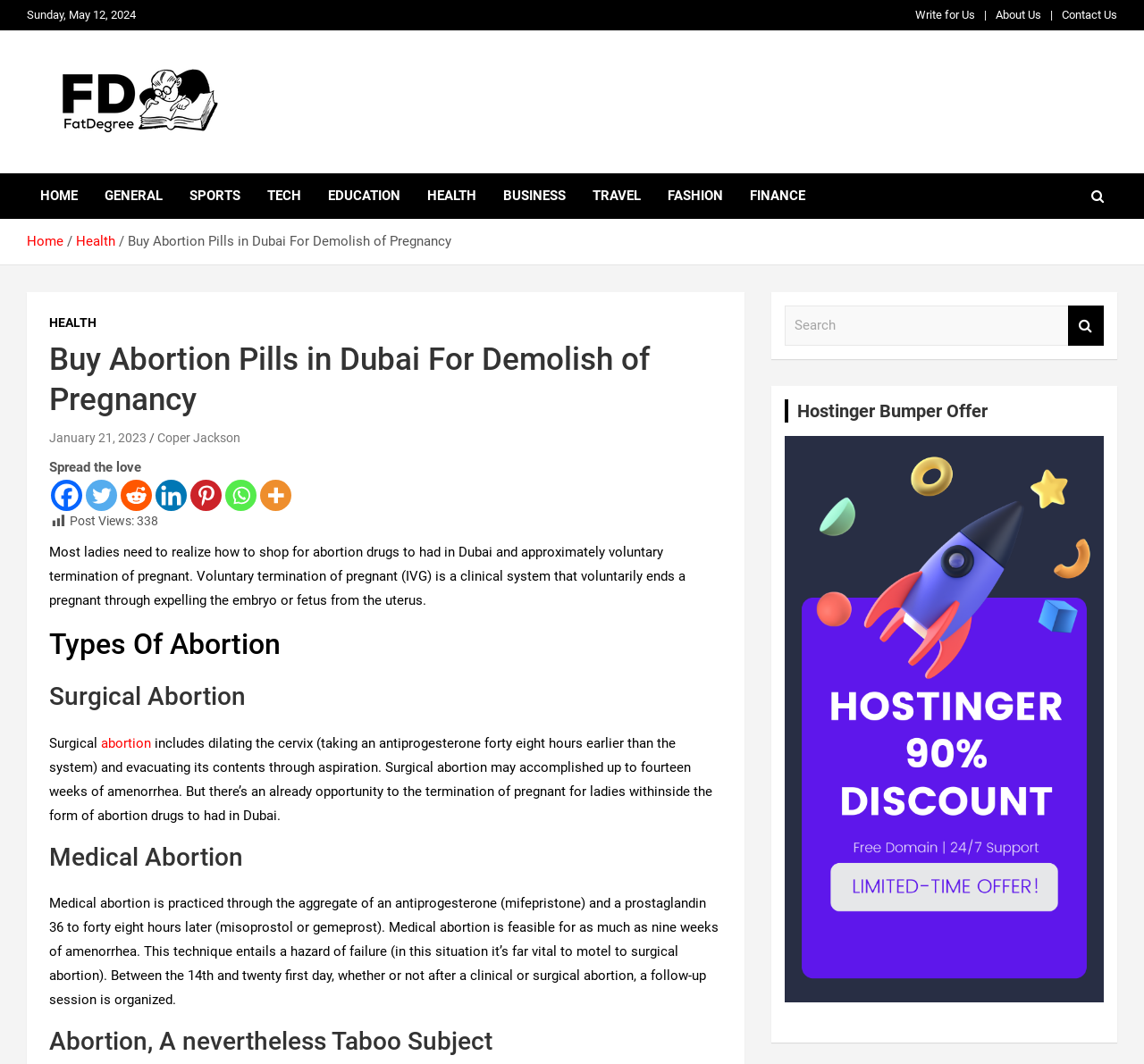Please find the bounding box coordinates of the element that needs to be clicked to perform the following instruction: "Click on the 'Write for Us' link". The bounding box coordinates should be four float numbers between 0 and 1, represented as [left, top, right, bottom].

[0.8, 0.007, 0.852, 0.022]